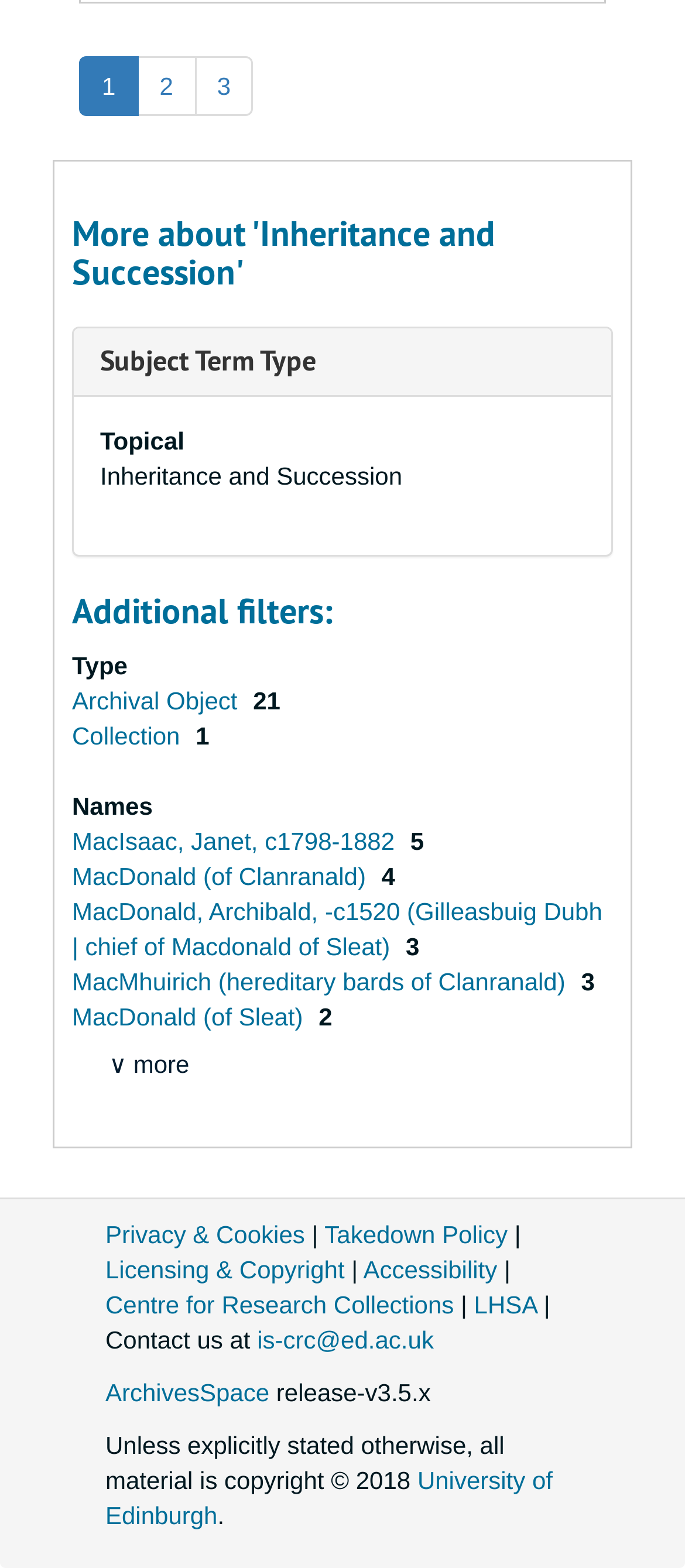What is the subject term type?
We need a detailed and meticulous answer to the question.

I found the answer by looking at the heading 'Subject Term Type' and its corresponding description list, which contains the term 'Topical'.